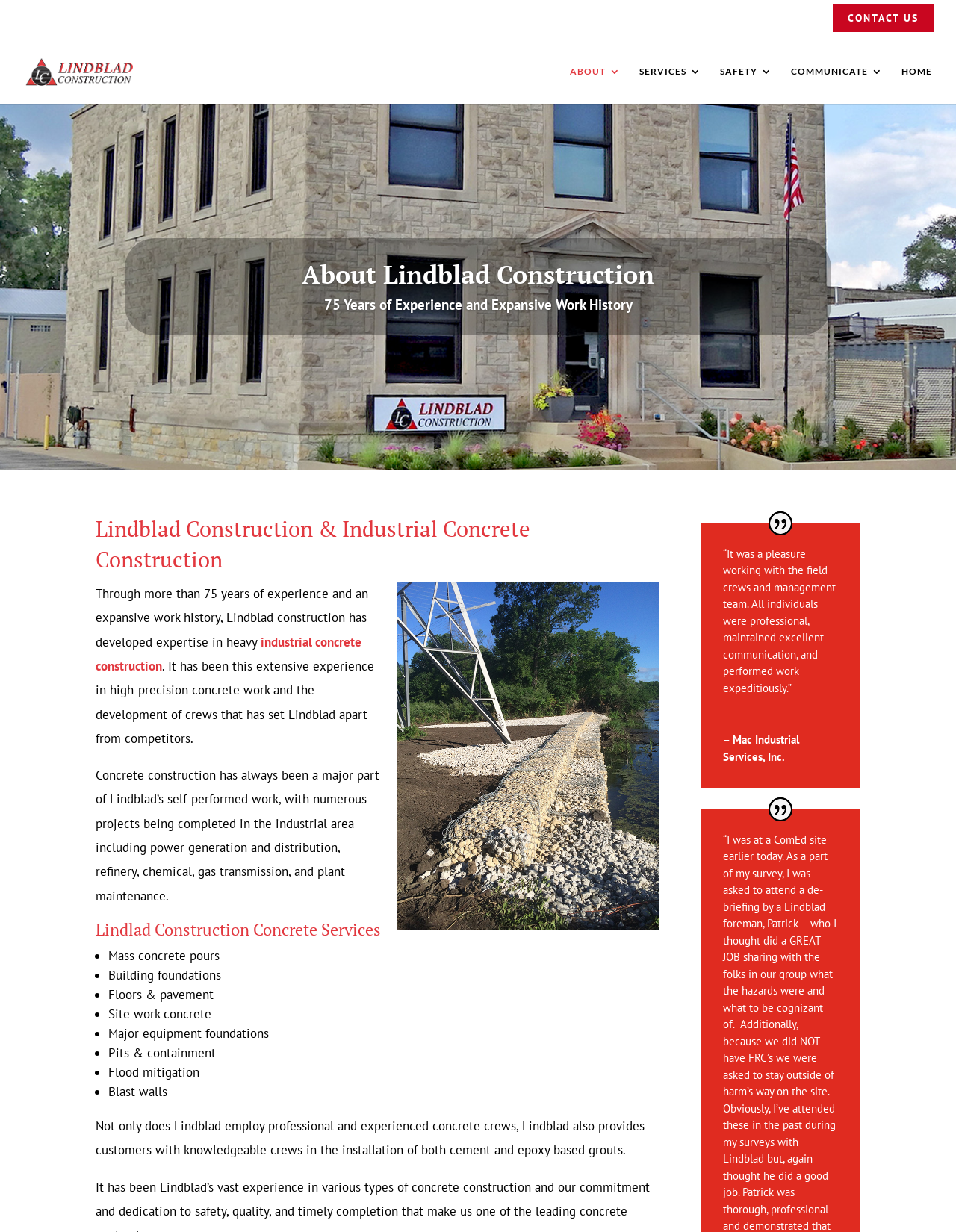Offer a detailed explanation of the webpage layout and contents.

The webpage is about Lindblad Construction, a company specializing in heavy industrial concrete construction. At the top of the page, there are several links, including "CONTACT US", "Lindblad Construction", "ABOUT 3", "SERVICES 3", "SAFETY 3", "COMMUNICATE 3", and "HOME". Below these links, there is a layout table that contains the main content of the page.

The main content is divided into several sections. The first section has a heading "About Lindblad Construction" and a subheading "75 Years of Experience and Expansive Work History". Below this, there is a paragraph of text that describes Lindblad's expertise in heavy industrial concrete construction, developed through 75 years of experience and an expansive work history.

To the right of this text, there is an image related to Lindblad construction. Below the image, there is another heading "Lindblad Construction & Industrial Concrete Construction" and a paragraph of text that continues to describe Lindblad's expertise in heavy industrial concrete construction.

The next section has a heading "Lindlad Construction Concrete Services" and lists several concrete services offered by Lindblad, including mass concrete pours, building foundations, floors & pavement, site work concrete, major equipment foundations, pits & containment, and flood mitigation. Each service is marked with a bullet point.

Below this list, there is a paragraph of text that describes Lindblad's professional and experienced concrete crews, as well as their ability to provide customers with knowledgeable crews in the installation of both cement and epoxy-based grouts.

Finally, there is a testimonial from Mac Industrial Services, Inc., praising Lindblad's field crews and management team for their professionalism, excellent communication, and expeditious work.